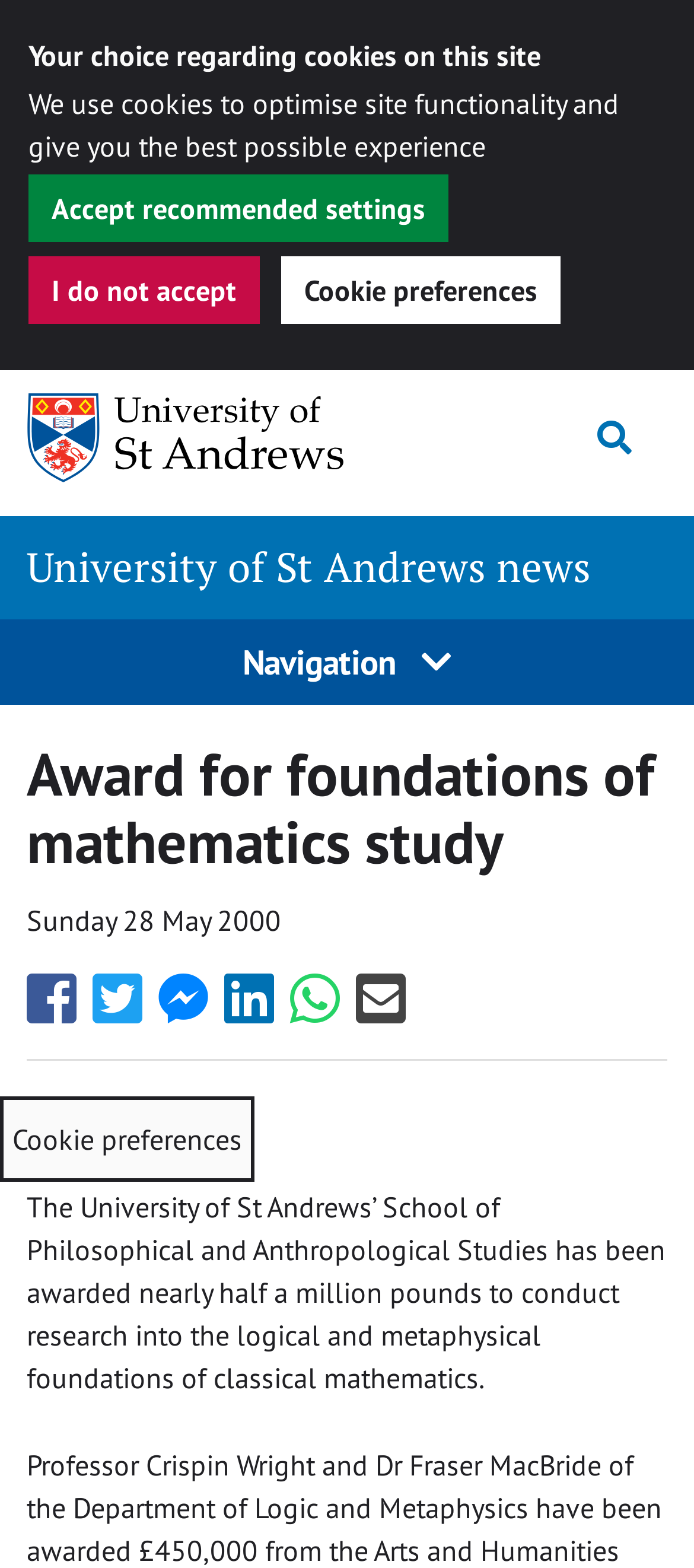Specify the bounding box coordinates (top-left x, top-left y, bottom-right x, bottom-right y) of the UI element in the screenshot that matches this description: Share this with Facebook Messenger

[0.228, 0.632, 0.3, 0.654]